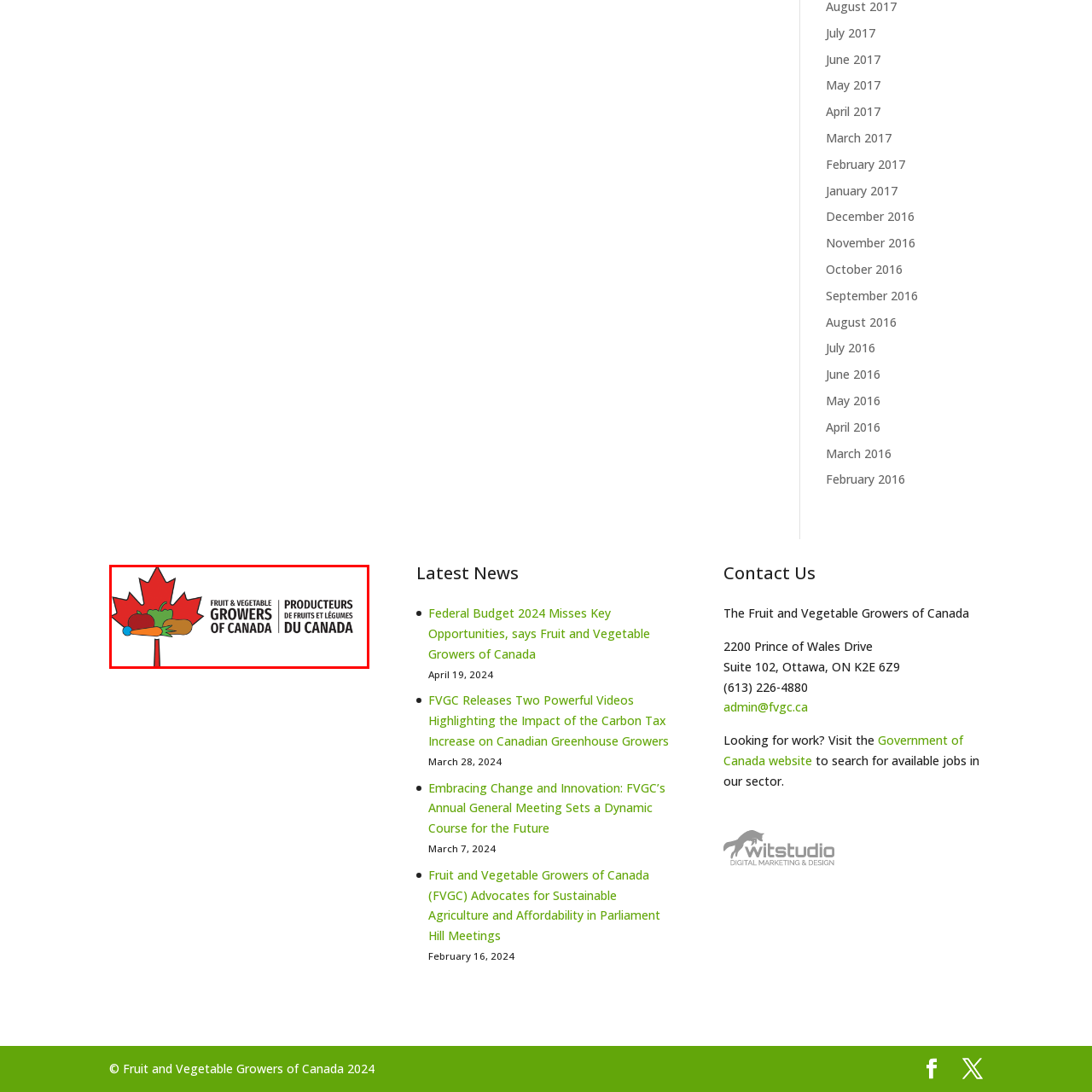What type of practices does the organization promote?
Analyze the image within the red frame and provide a concise answer using only one word or a short phrase.

Sustainable agricultural